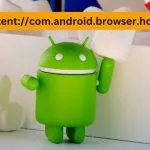What is the Android mascot doing with its arm?
Give a one-word or short-phrase answer derived from the screenshot.

Waving or greeting